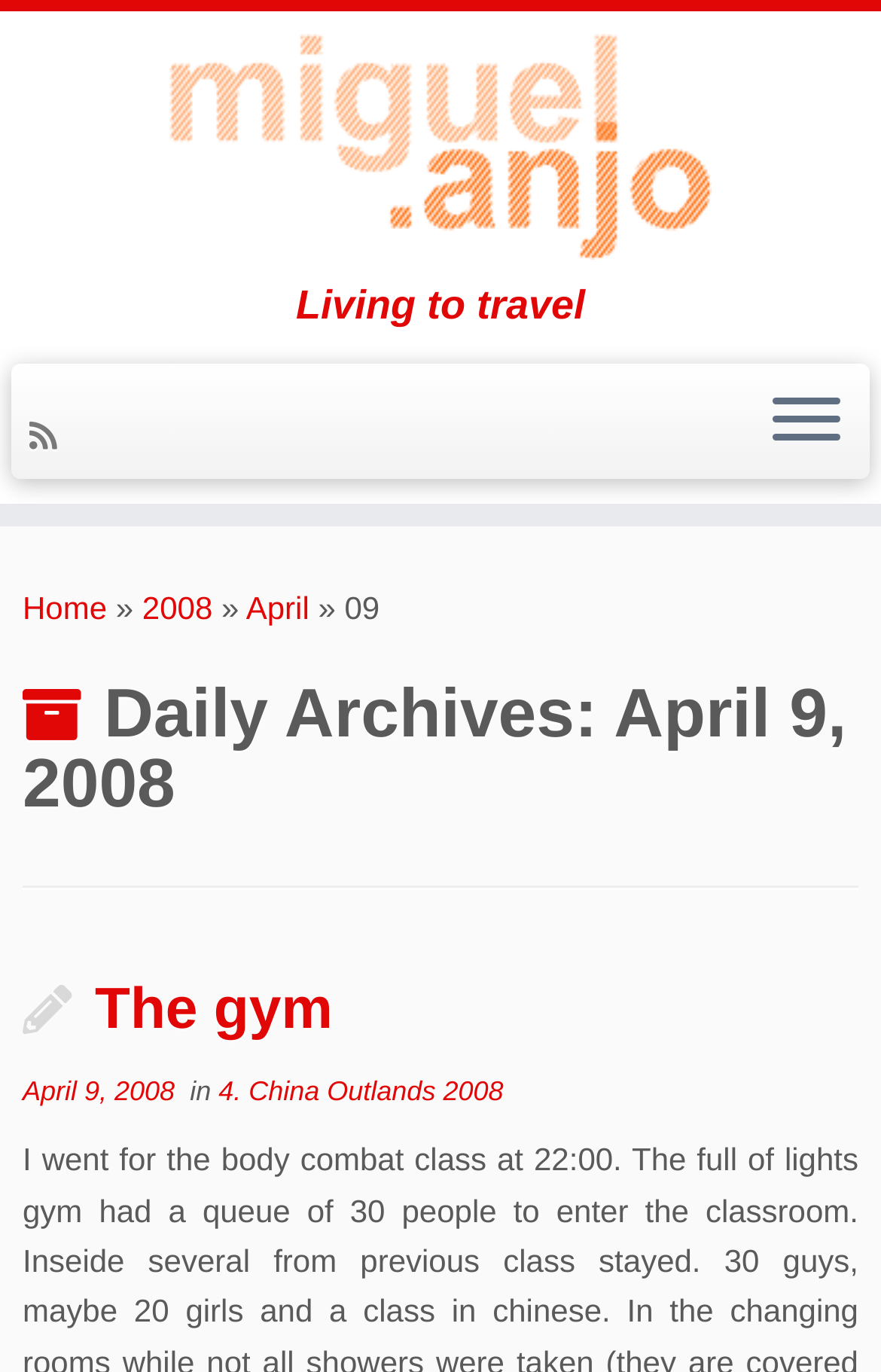Find the UI element described as: "The gym" and predict its bounding box coordinates. Ensure the coordinates are four float numbers between 0 and 1, [left, top, right, bottom].

[0.108, 0.713, 0.378, 0.759]